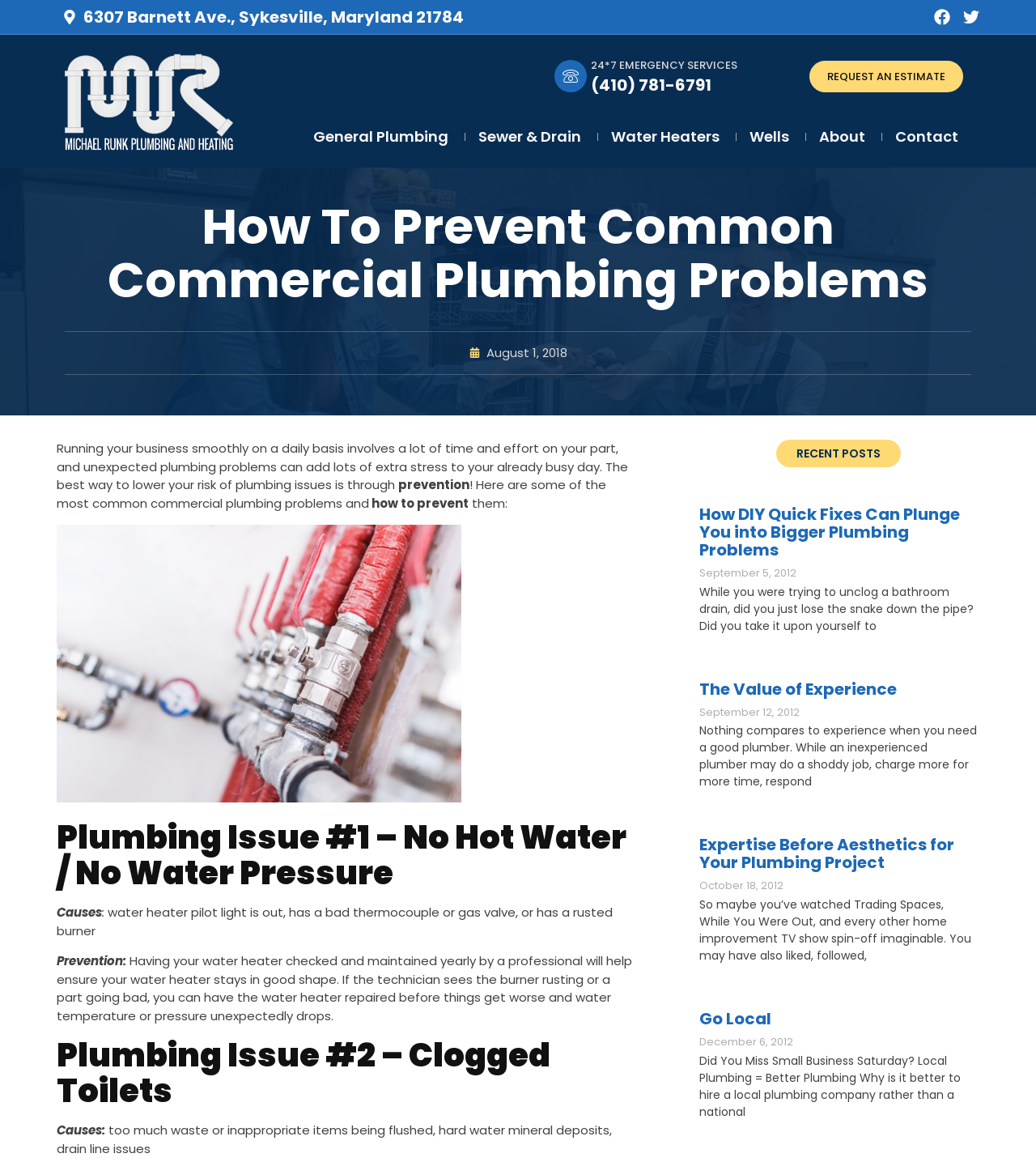Given the element description Wells, predict the bounding box coordinates for the UI element in the webpage screenshot. The format should be (top-left x, top-left y, bottom-right x, bottom-right y), and the values should be between 0 and 1.

[0.723, 0.111, 0.762, 0.124]